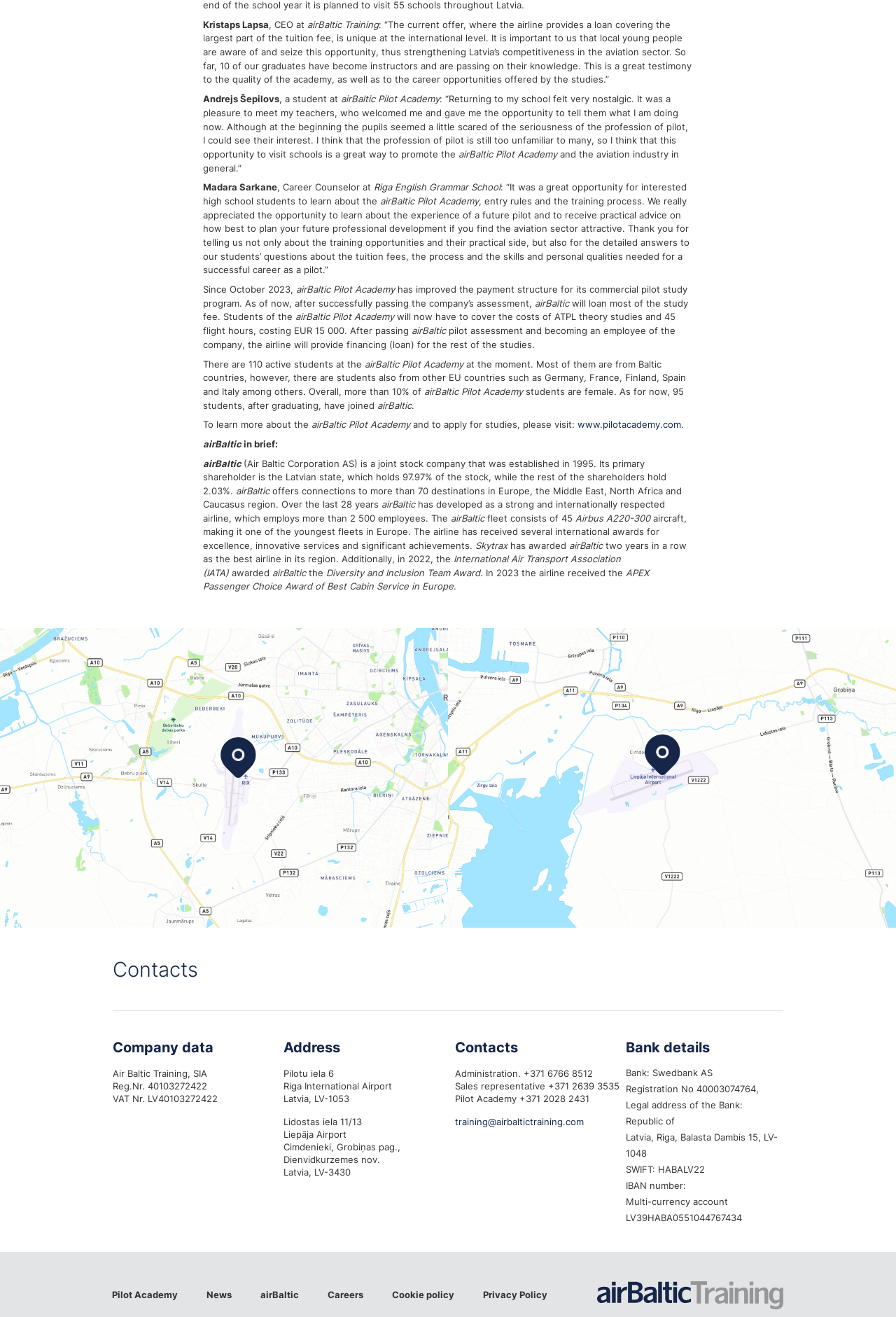Provide a single word or phrase to answer the given question: 
What is the name of the award given to airBaltic by the International Air Transport Association (IATA)?

Diversity and Inclusion Team Award